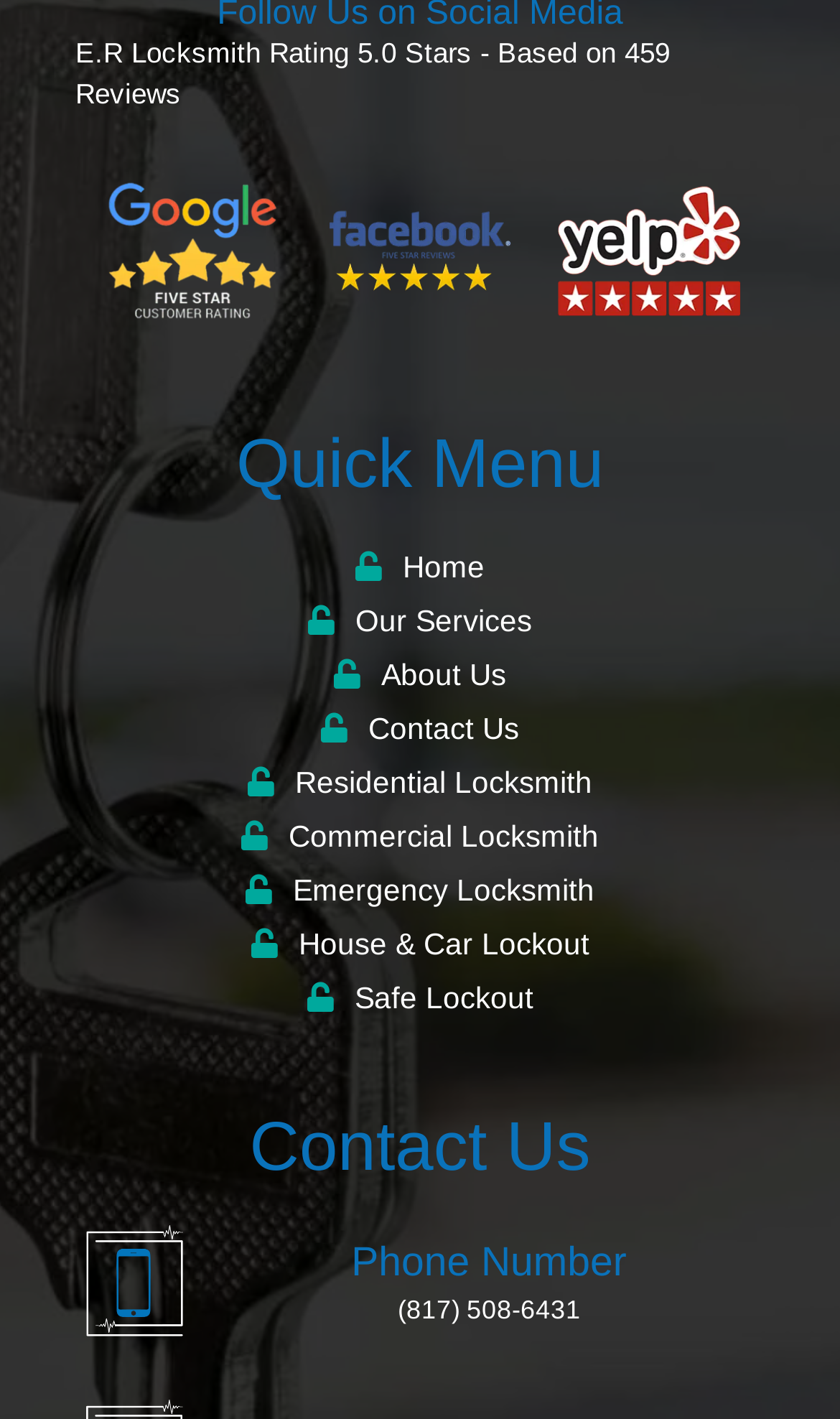Refer to the element description Commercial Locksmith and identify the corresponding bounding box in the screenshot. Format the coordinates as (top-left x, top-left y, bottom-right x, bottom-right y) with values in the range of 0 to 1.

[0.287, 0.577, 0.713, 0.601]